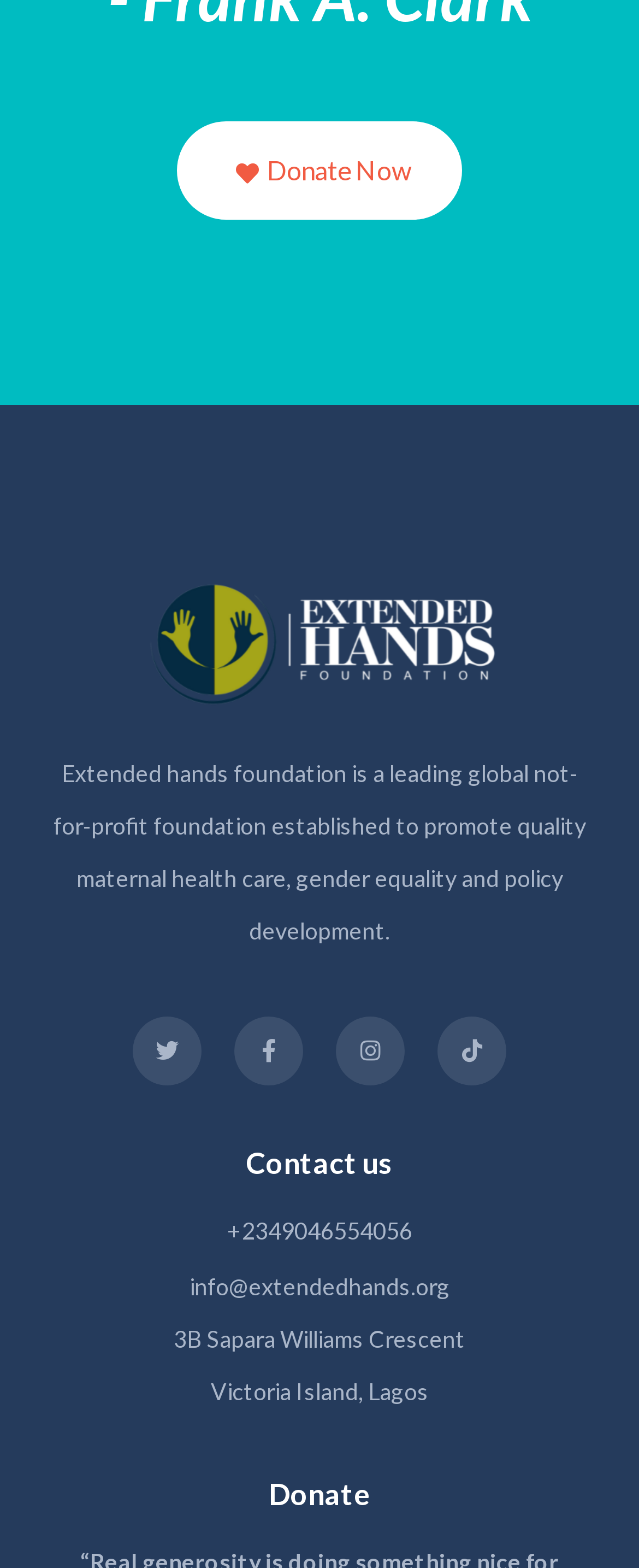Using the image as a reference, answer the following question in as much detail as possible:
What social media platforms is the foundation on?

The social media platforms can be found in the links at the bottom of the webpage, which include 'Twitter ', 'Facebook-f ', 'Instagram ', and 'Tiktok '.